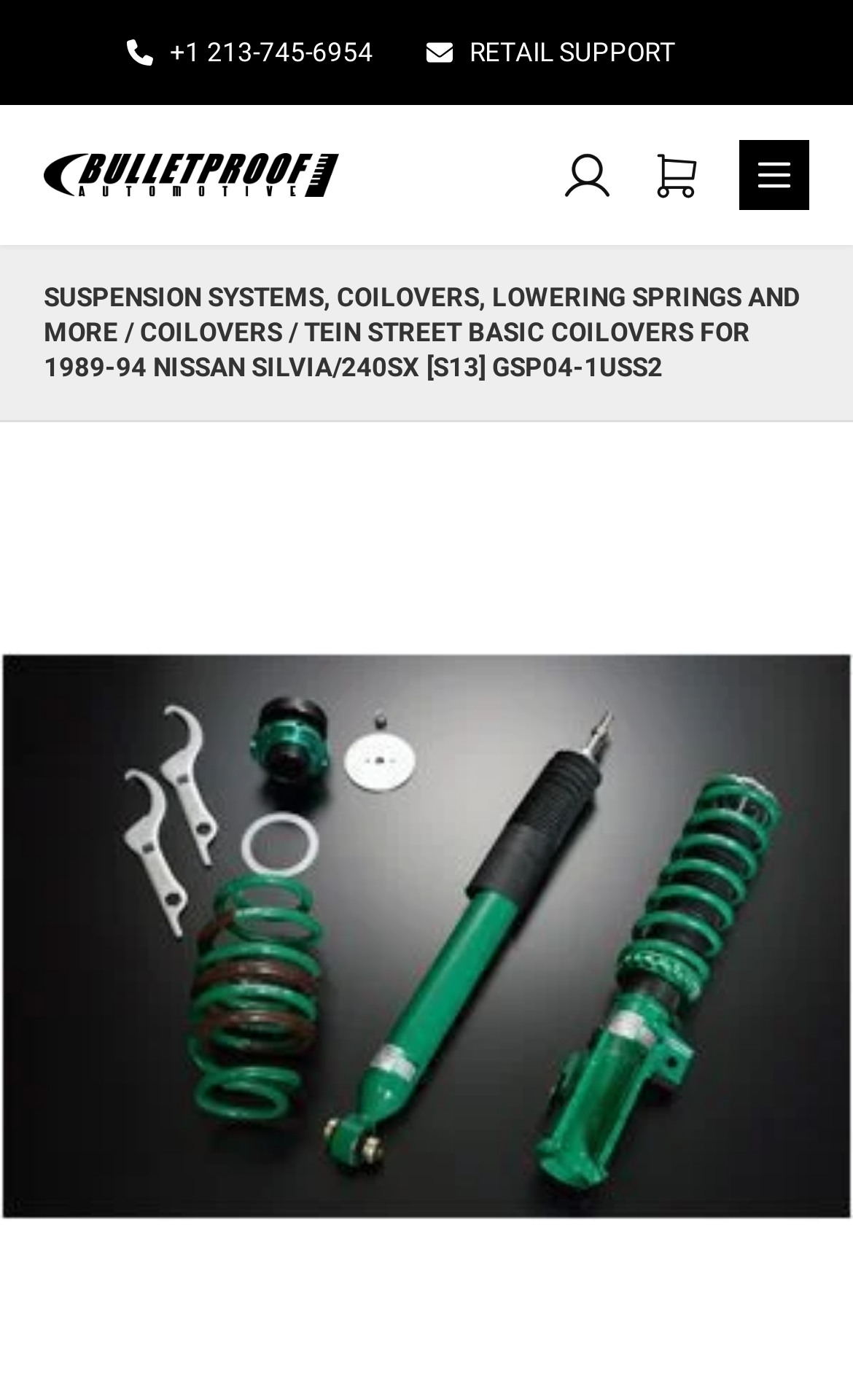Please determine the bounding box of the UI element that matches this description: My Account My Account. The coordinates should be given as (top-left x, top-left y, bottom-right x, bottom-right y), with all values between 0 and 1.

[0.656, 0.105, 0.721, 0.145]